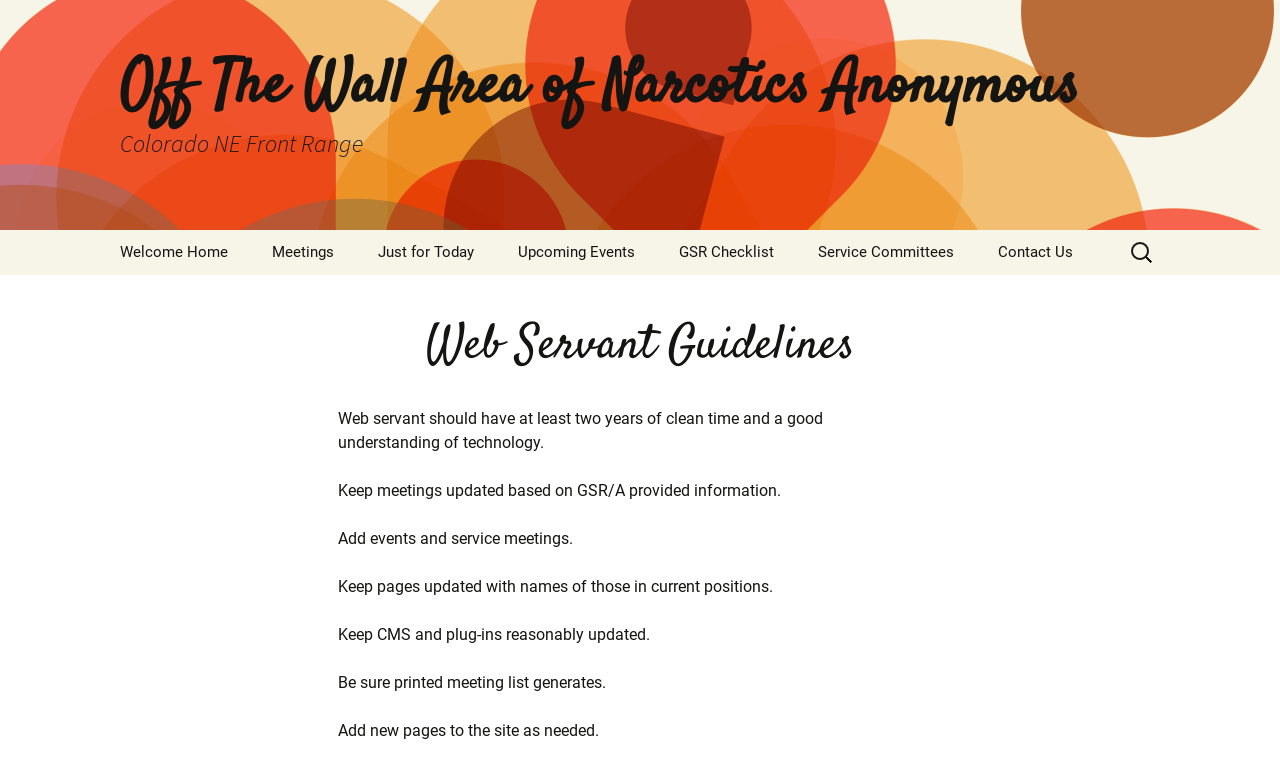Determine the bounding box coordinates for the clickable element required to fulfill the instruction: "Call 1-888-855-2404". Provide the coordinates as four float numbers between 0 and 1, i.e., [left, top, right, bottom].

None